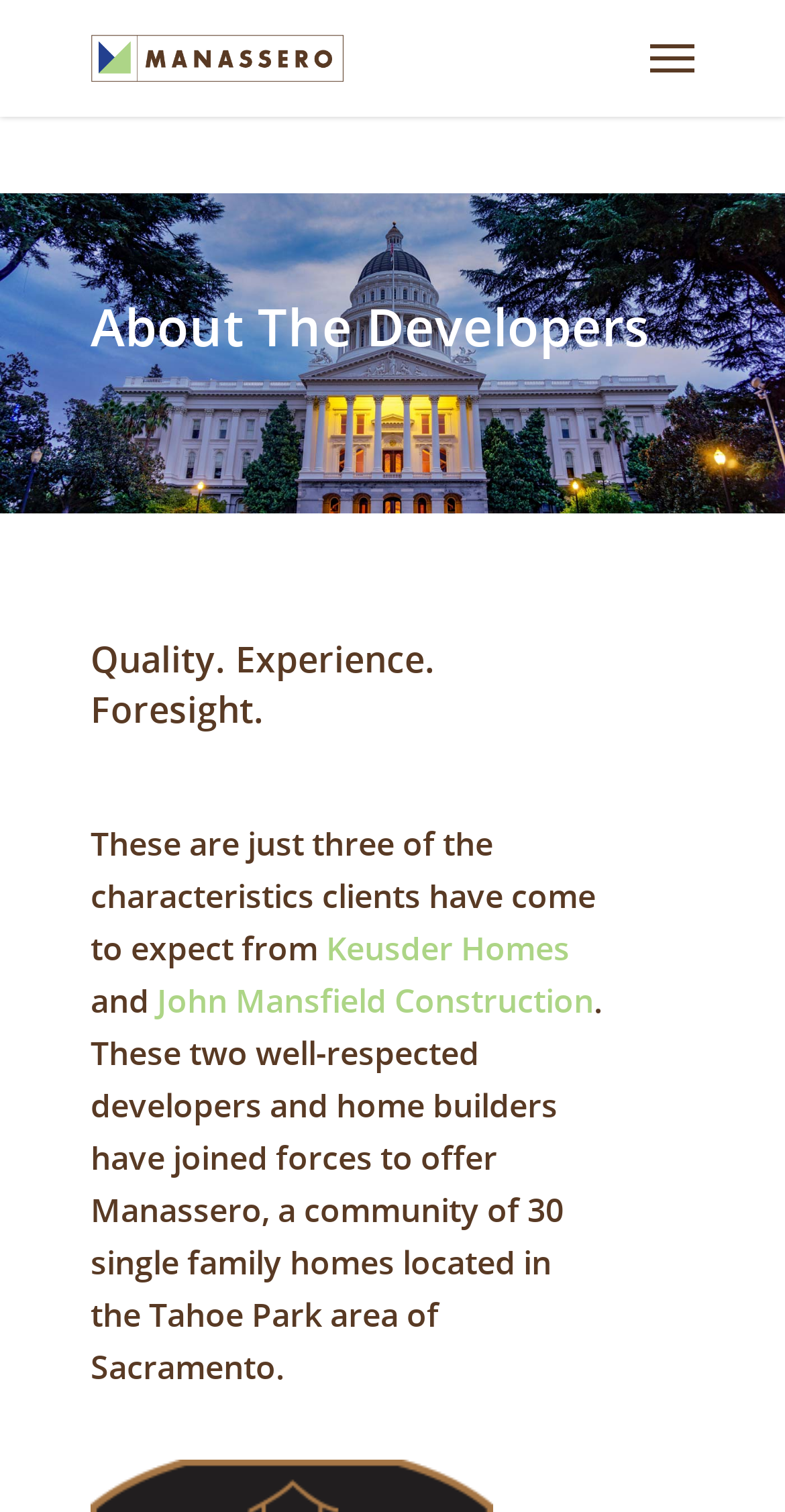Provide the bounding box coordinates for the specified HTML element described in this description: "alt="Manassero Homes at Tahoe Park"". The coordinates should be four float numbers ranging from 0 to 1, in the format [left, top, right, bottom].

[0.115, 0.023, 0.439, 0.051]